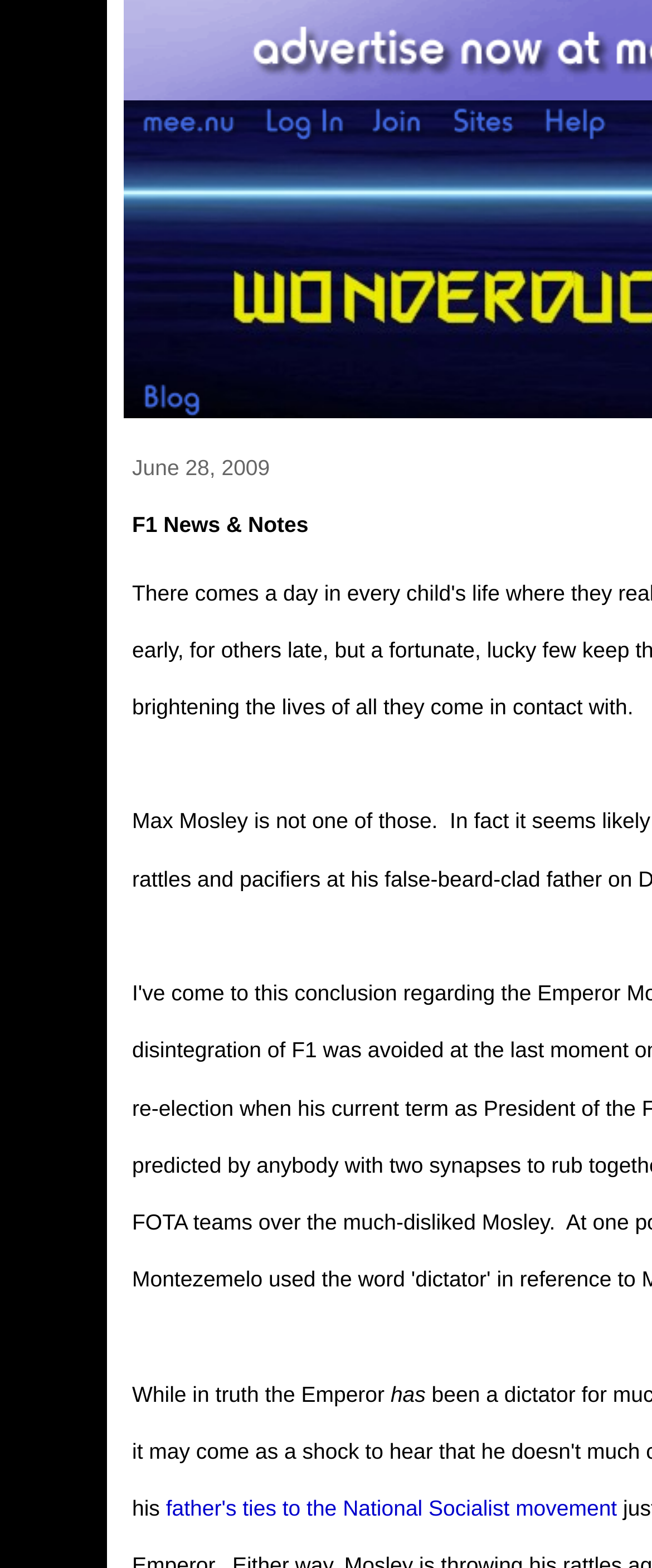Predict the bounding box of the UI element that fits this description: "Creative Gallery".

None